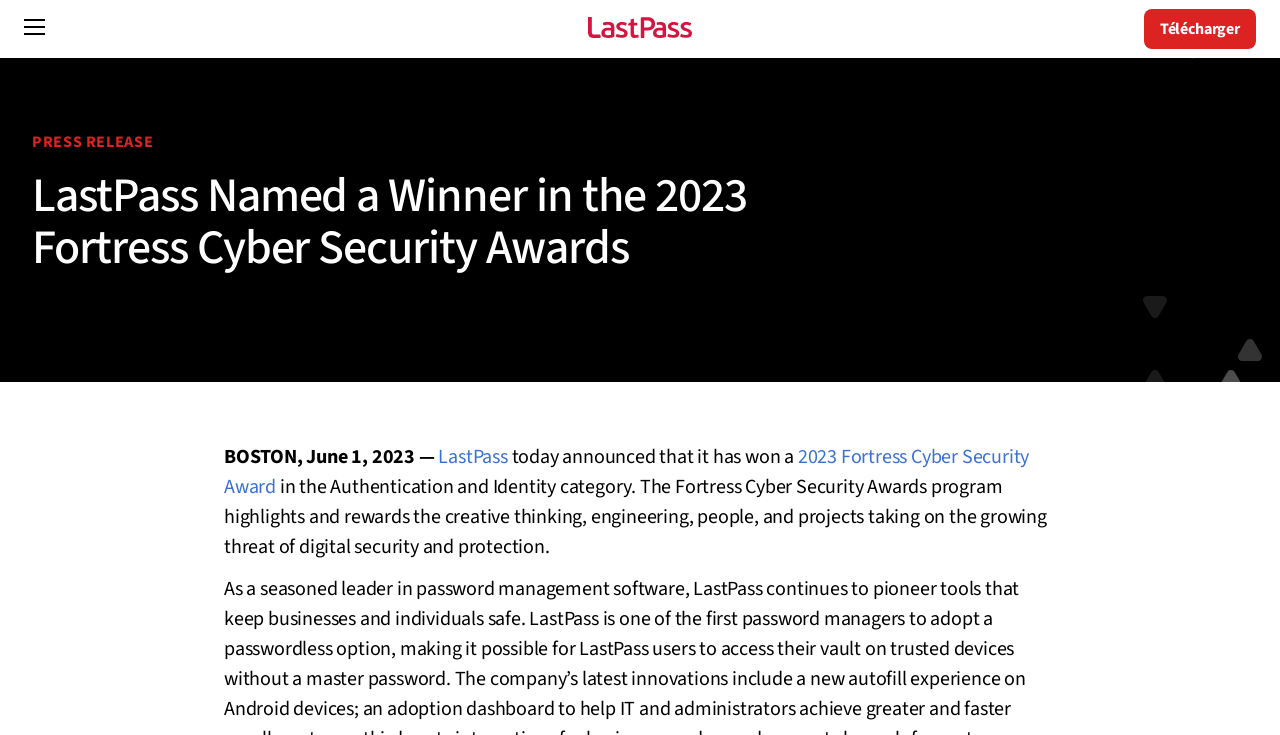What is the language of the 'Télécharger' link?
Look at the webpage screenshot and answer the question with a detailed explanation.

I found the answer by looking at the text of the link, which is 'Télécharger', a French word meaning 'download'.